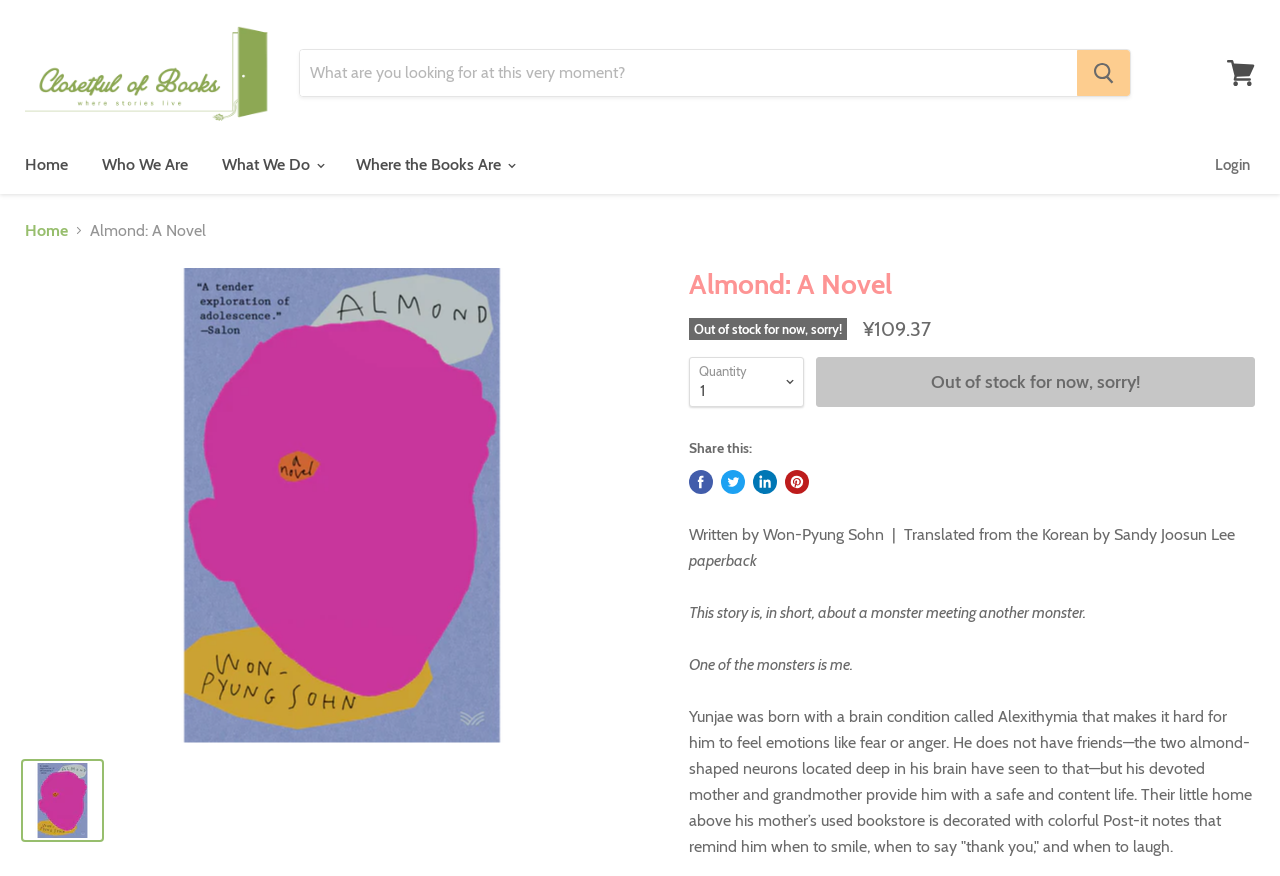What is the condition of the book's stock?
Answer with a single word or short phrase according to what you see in the image.

Out of stock